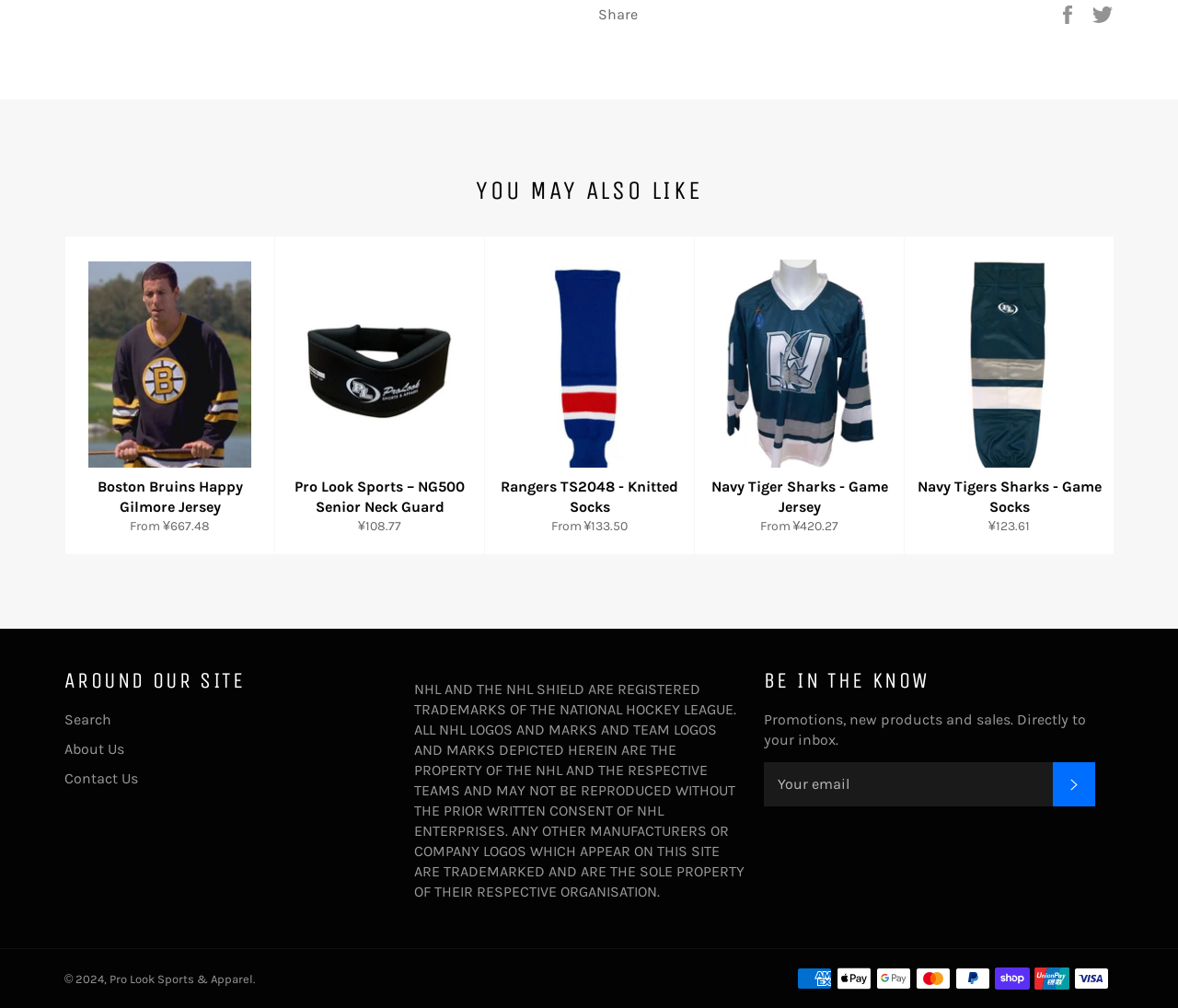Locate the bounding box coordinates of the element you need to click to accomplish the task described by this instruction: "Go to the 'Business' category".

None